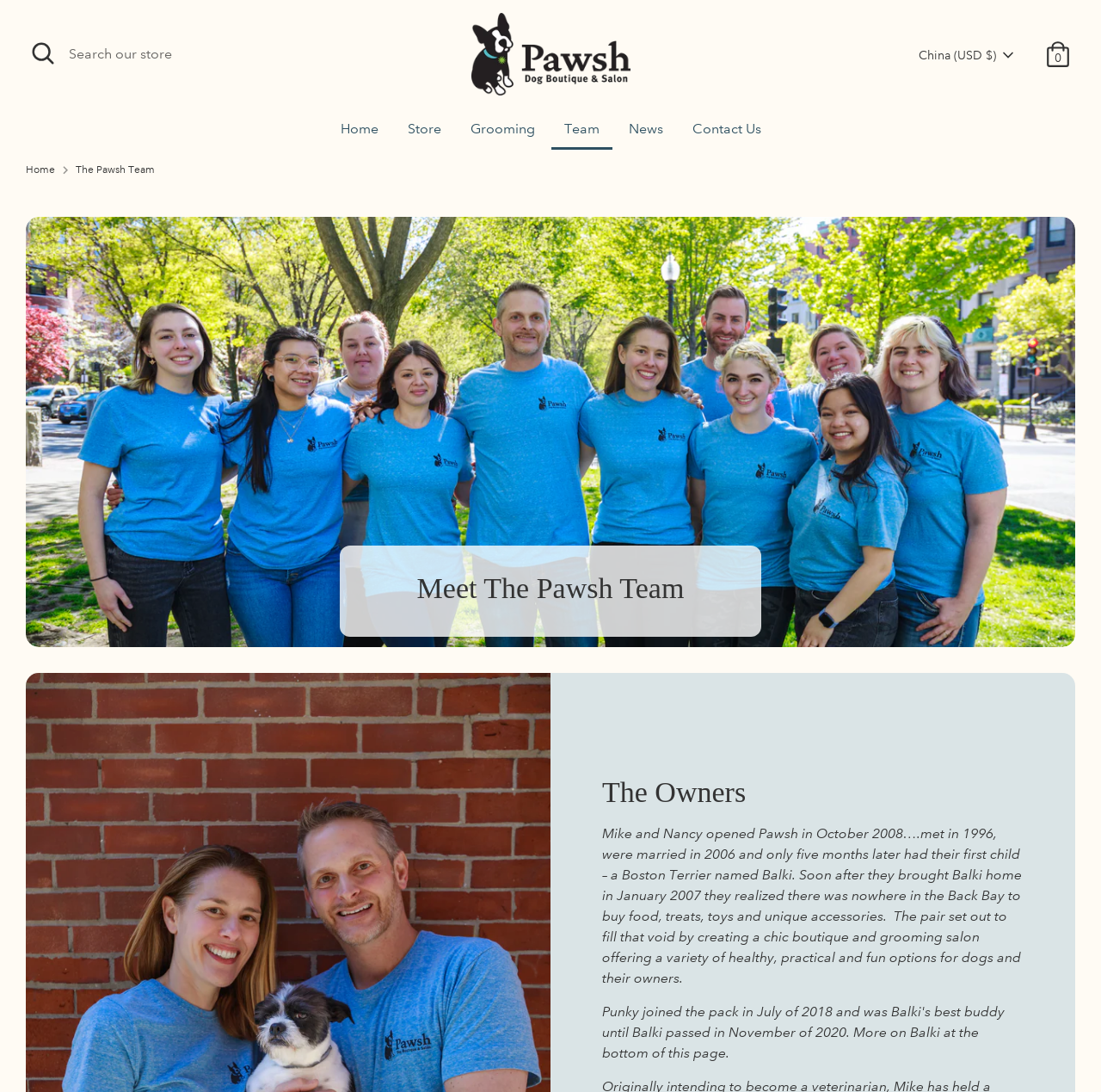Please locate the clickable area by providing the bounding box coordinates to follow this instruction: "Follow on Twitter".

[0.674, 0.607, 0.693, 0.626]